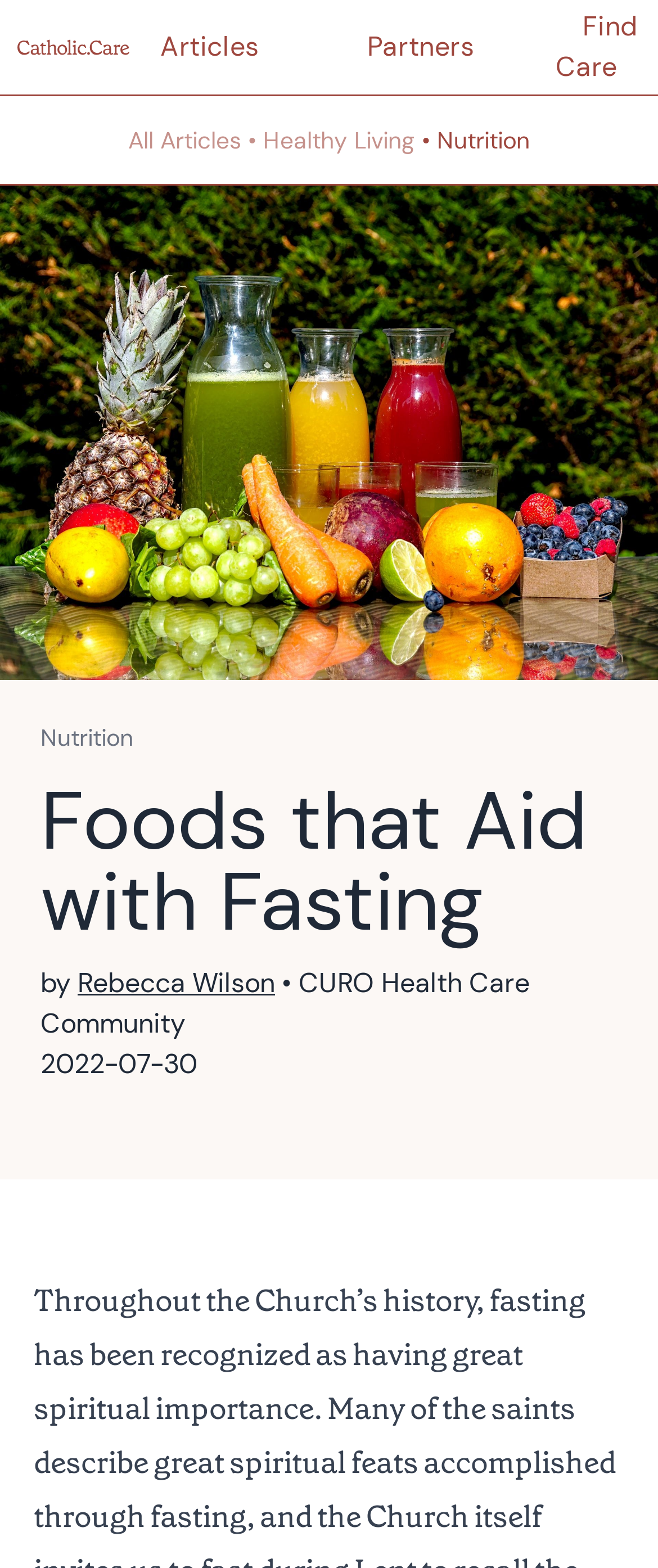Find the bounding box coordinates of the area to click in order to follow the instruction: "View Gundam 40th anniversary items".

None